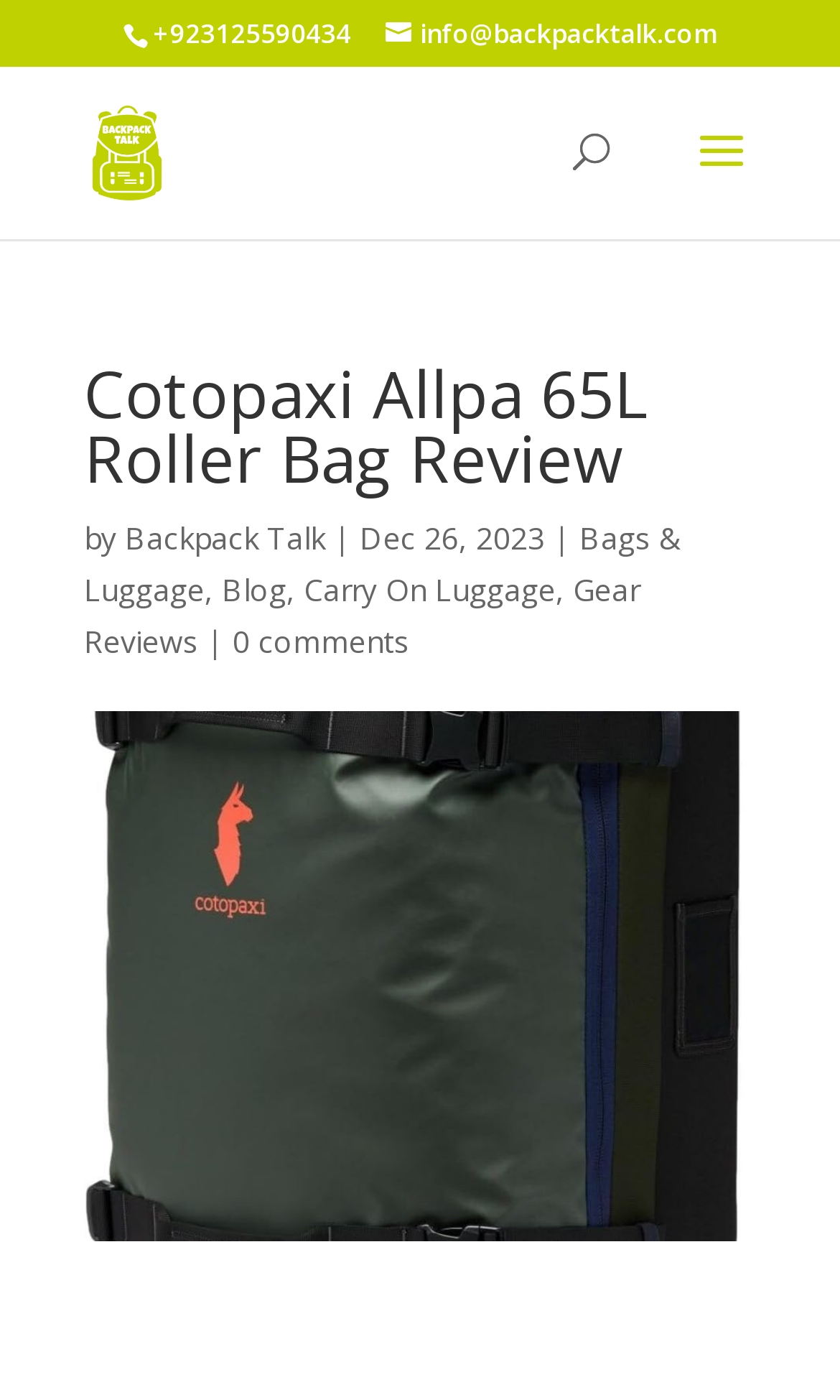Given the element description name="s" placeholder="Search …" title="Search for:", predict the bounding box coordinates for the UI element in the webpage screenshot. The format should be (top-left x, top-left y, bottom-right x, bottom-right y), and the values should be between 0 and 1.

[0.463, 0.047, 0.823, 0.05]